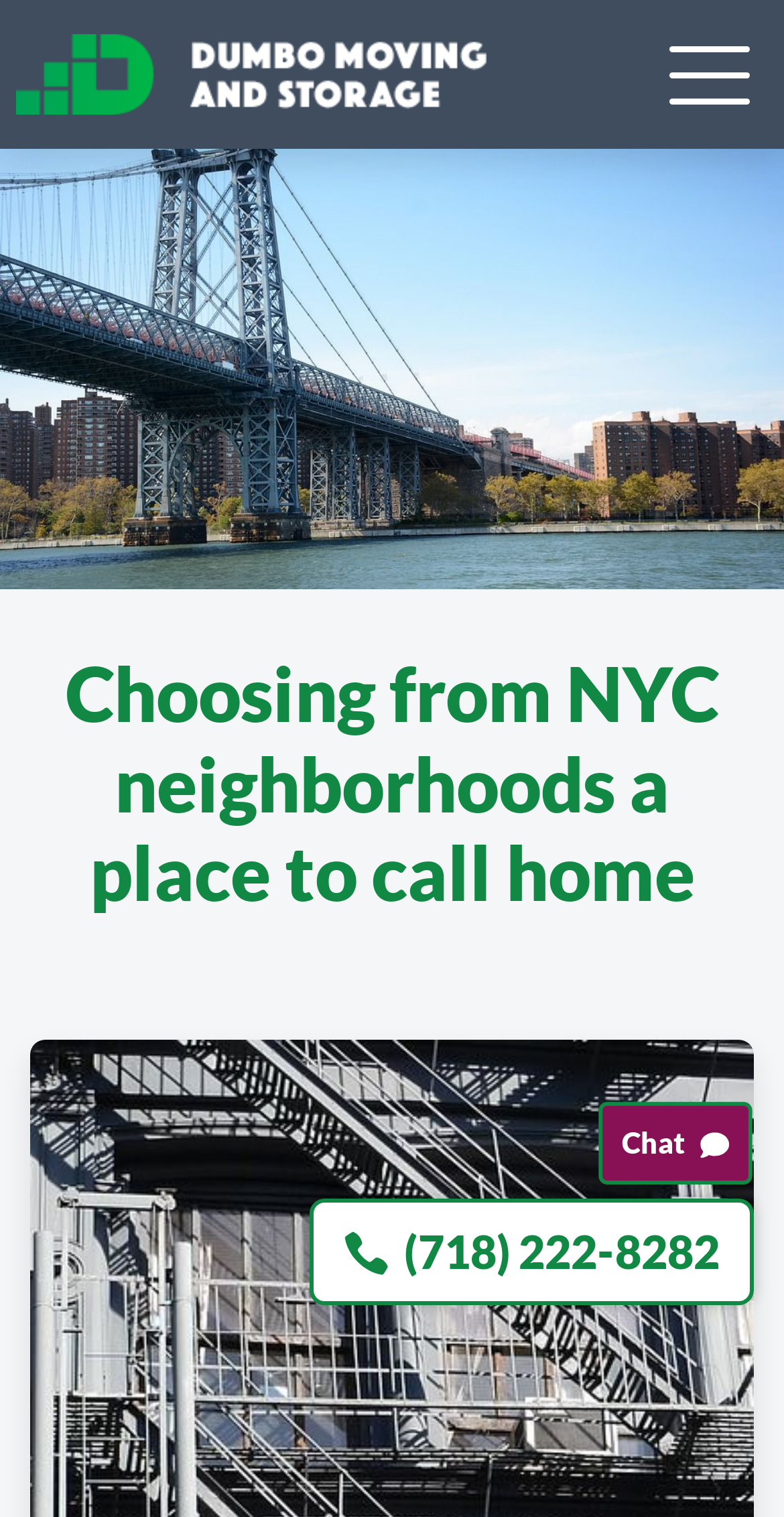Please provide a one-word or short phrase answer to the question:
What is the purpose of the link 'Blog'?

To access the company blog